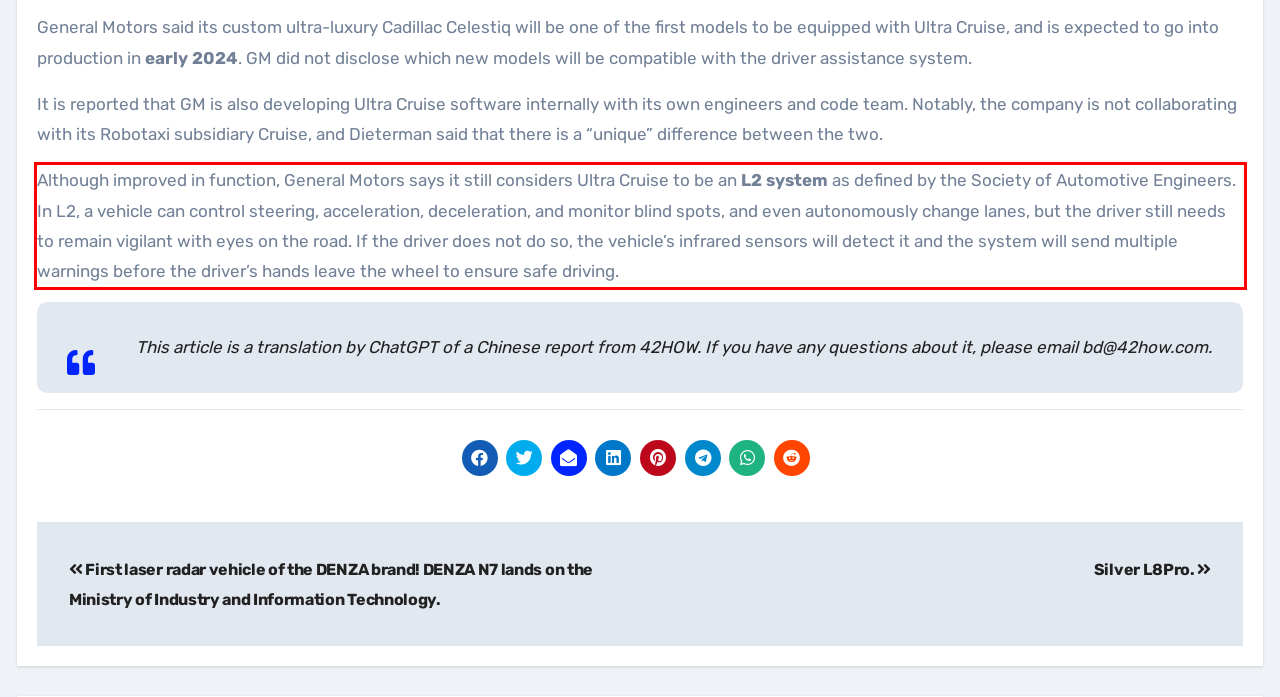Examine the webpage screenshot and use OCR to obtain the text inside the red bounding box.

Although improved in function, General Motors says it still considers Ultra Cruise to be an L2 system as defined by the Society of Automotive Engineers. In L2, a vehicle can control steering, acceleration, deceleration, and monitor blind spots, and even autonomously change lanes, but the driver still needs to remain vigilant with eyes on the road. If the driver does not do so, the vehicle’s infrared sensors will detect it and the system will send multiple warnings before the driver’s hands leave the wheel to ensure safe driving.